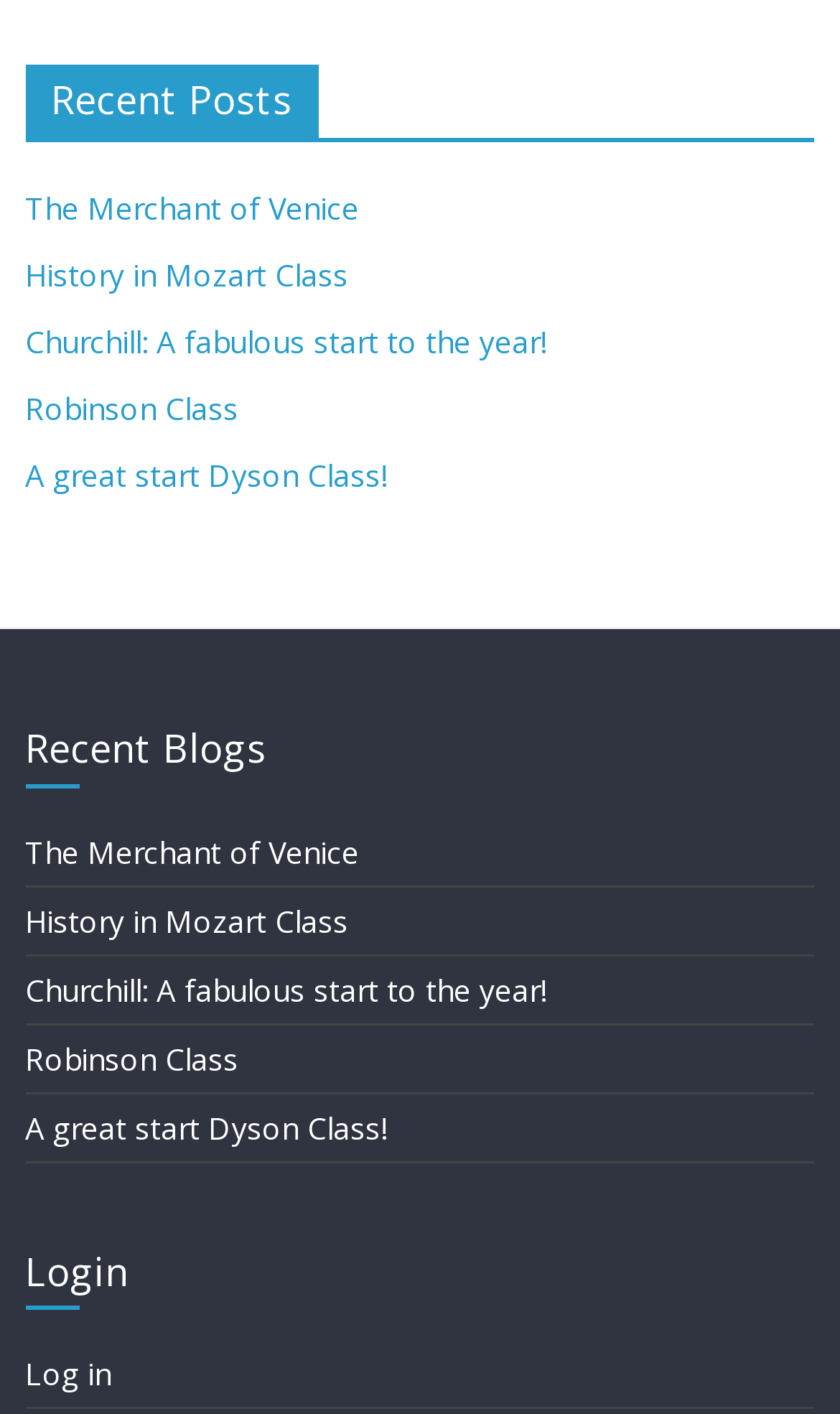Find the bounding box coordinates of the area that needs to be clicked in order to achieve the following instruction: "read Churchill: A fabulous start to the year!". The coordinates should be specified as four float numbers between 0 and 1, i.e., [left, top, right, bottom].

[0.03, 0.685, 0.651, 0.714]